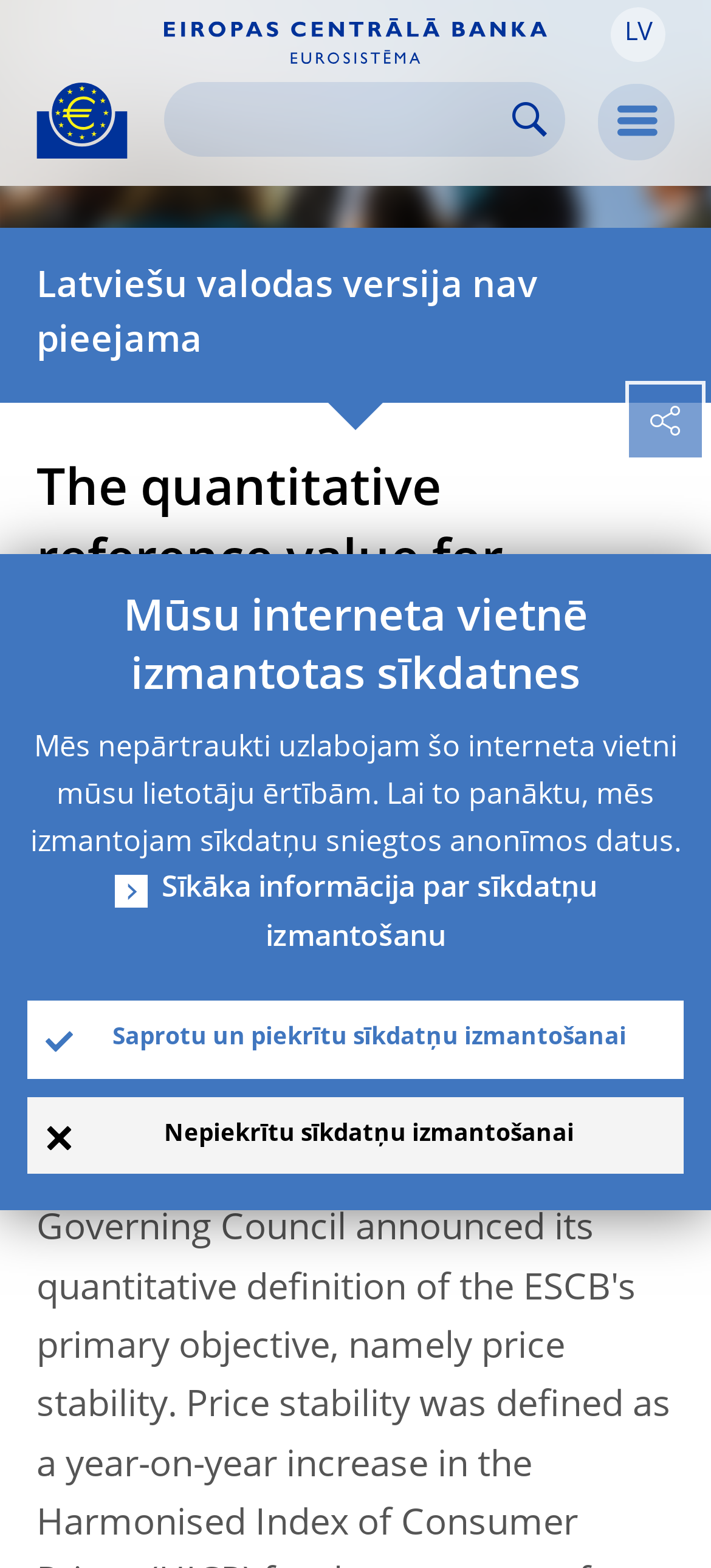Using floating point numbers between 0 and 1, provide the bounding box coordinates in the format (top-left x, top-left y, bottom-right x, bottom-right y). Locate the UI element described here: Search

[0.703, 0.056, 0.787, 0.096]